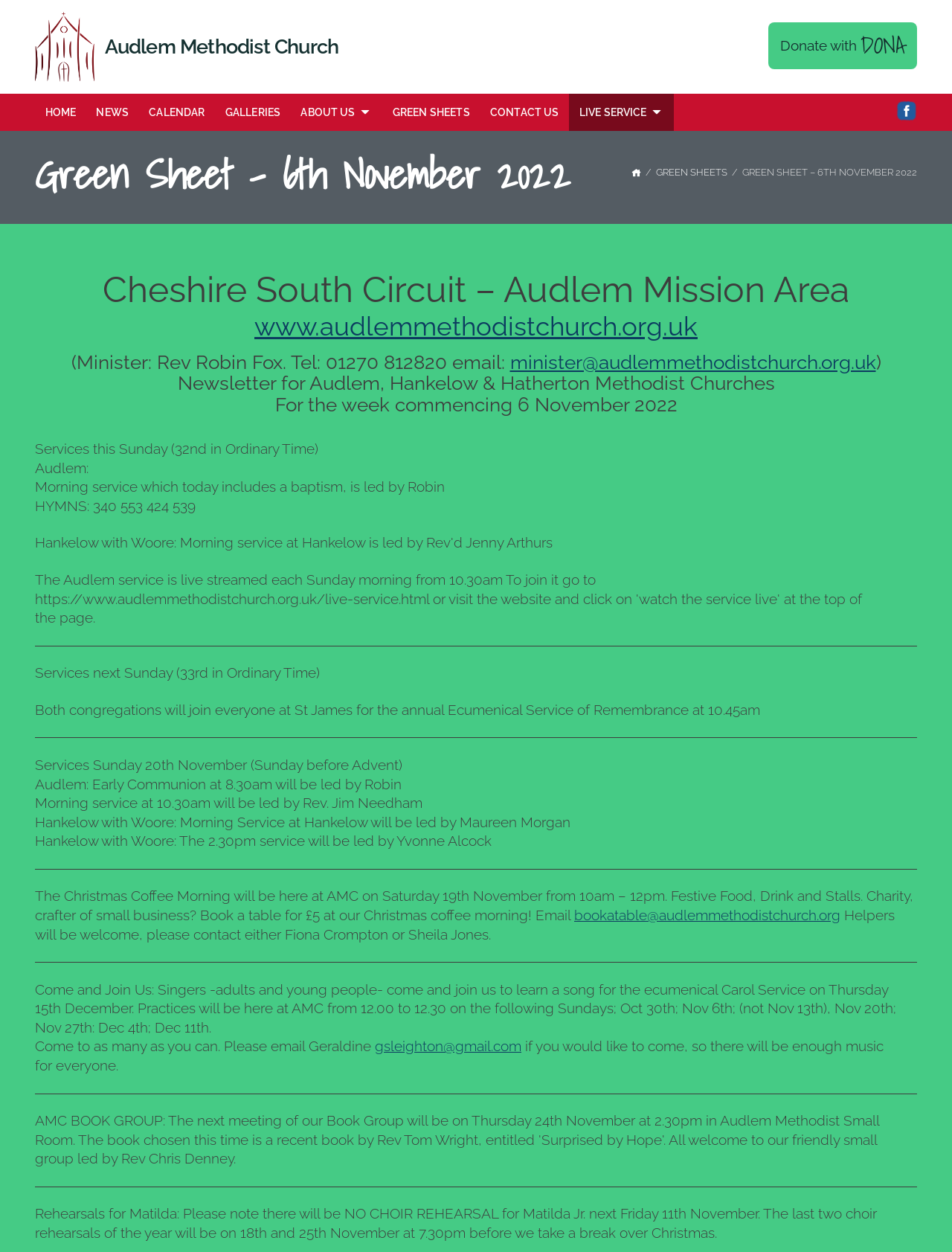What is the email address to book a table for the Christmas coffee morning?
Please interpret the details in the image and answer the question thoroughly.

The email address to book a table for the Christmas coffee morning can be found in the section 'The Christmas Coffee Morning...' which mentions the email address as 'bookatable@audlemmethodistchurch.org'.